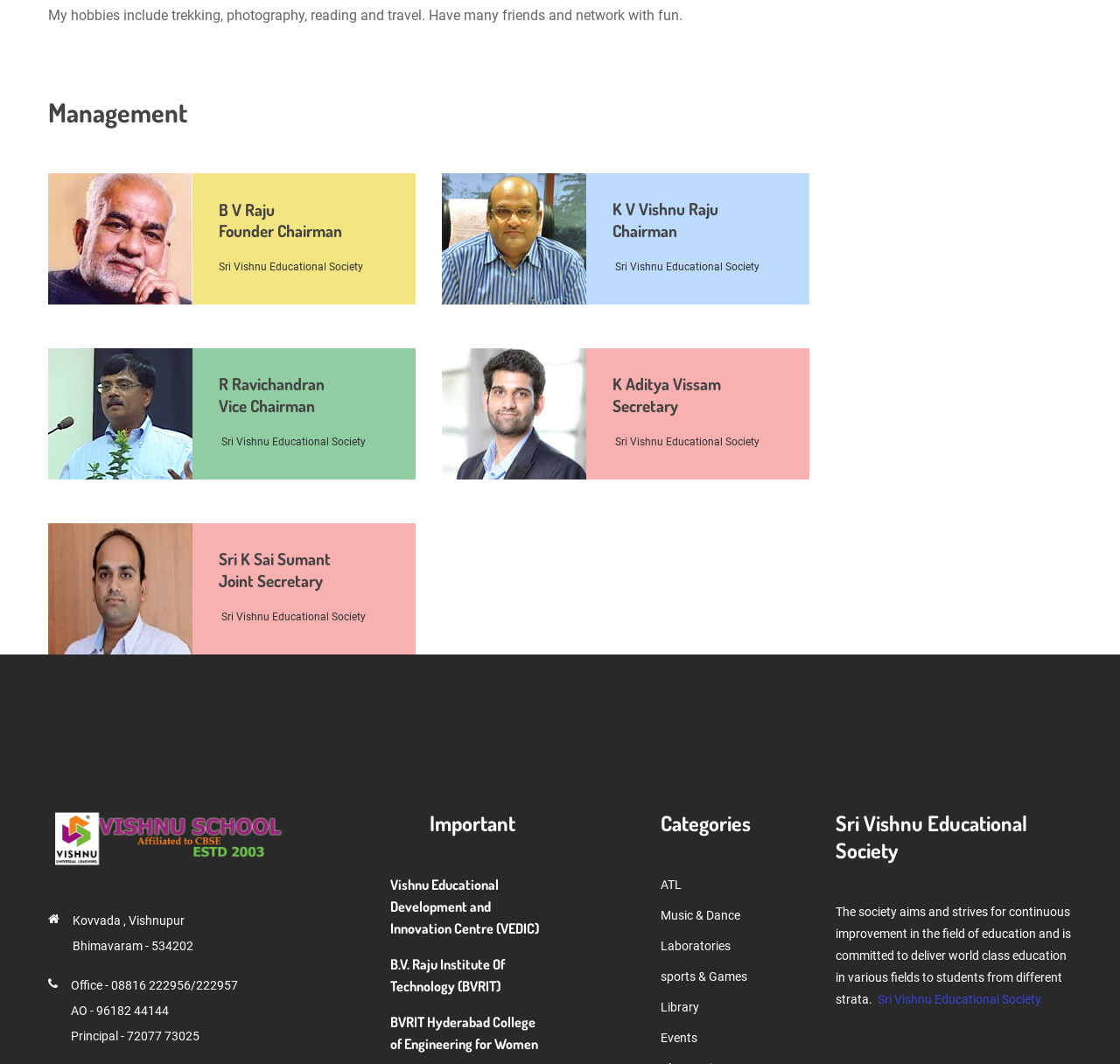What is the hobby of the person mentioned?
Refer to the image and provide a concise answer in one word or phrase.

Trekking, photography, reading and travel